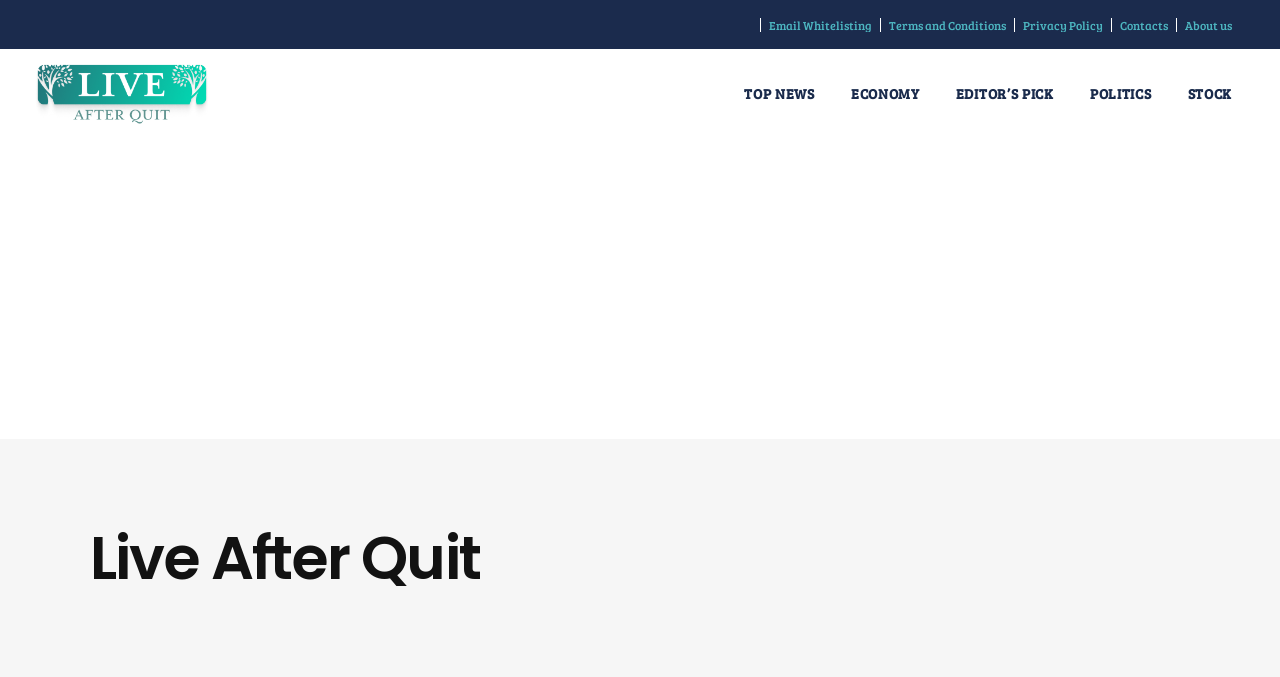Provide the bounding box coordinates for the UI element that is described as: "Week in Review".

None